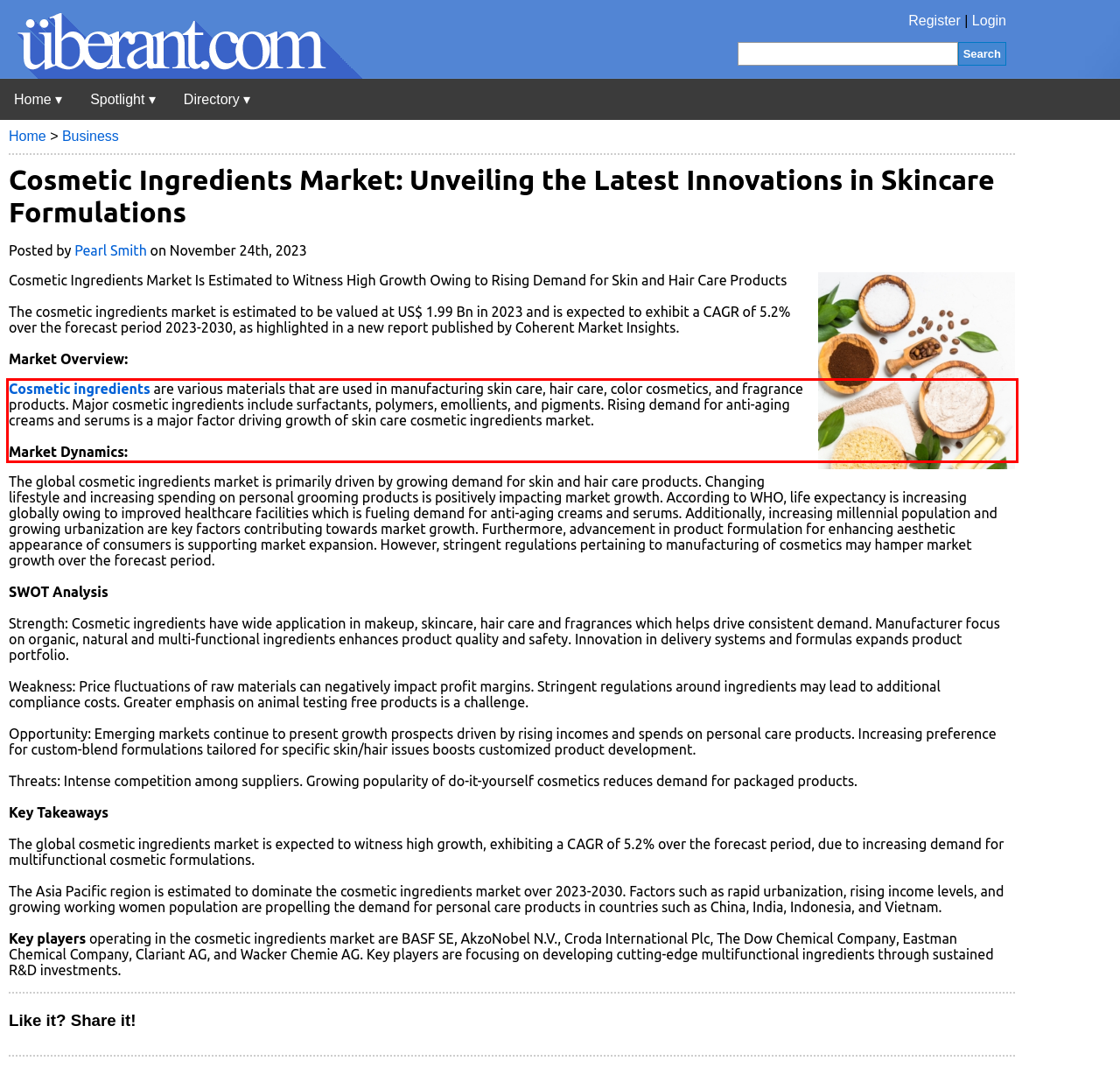Given a screenshot of a webpage with a red bounding box, extract the text content from the UI element inside the red bounding box.

Cosmetic ingredients are various materials that are used in manufacturing skin care, hair care, color cosmetics, and fragrance products. Major cosmetic ingredients include surfactants, polymers, emollients, and pigments. Rising demand for anti-aging creams and serums is a major factor driving growth of skin care cosmetic ingredients market. Market Dynamics: